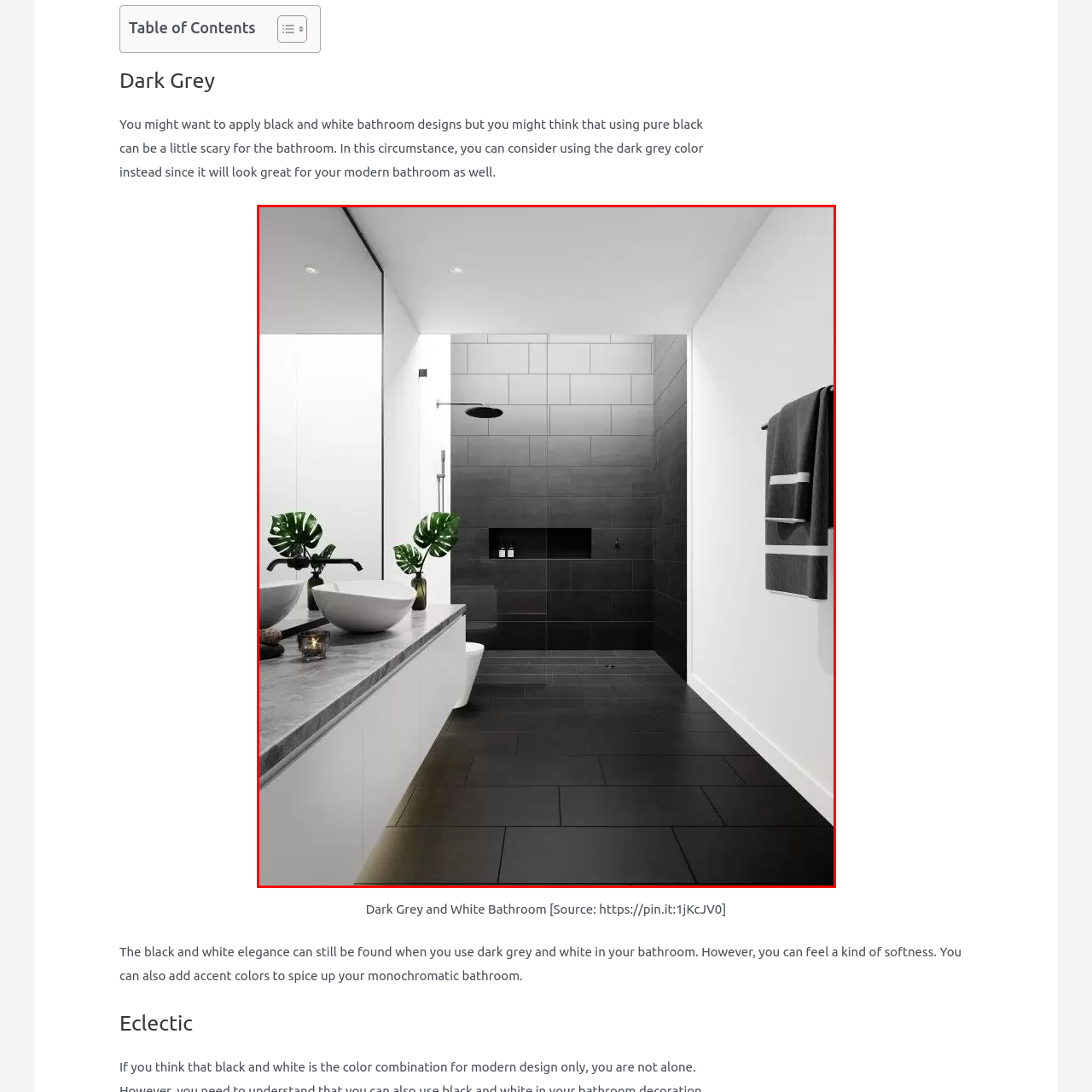Inspect the image surrounded by the red outline and respond to the question with a brief word or phrase:
What type of plant is on the countertop?

Tropical